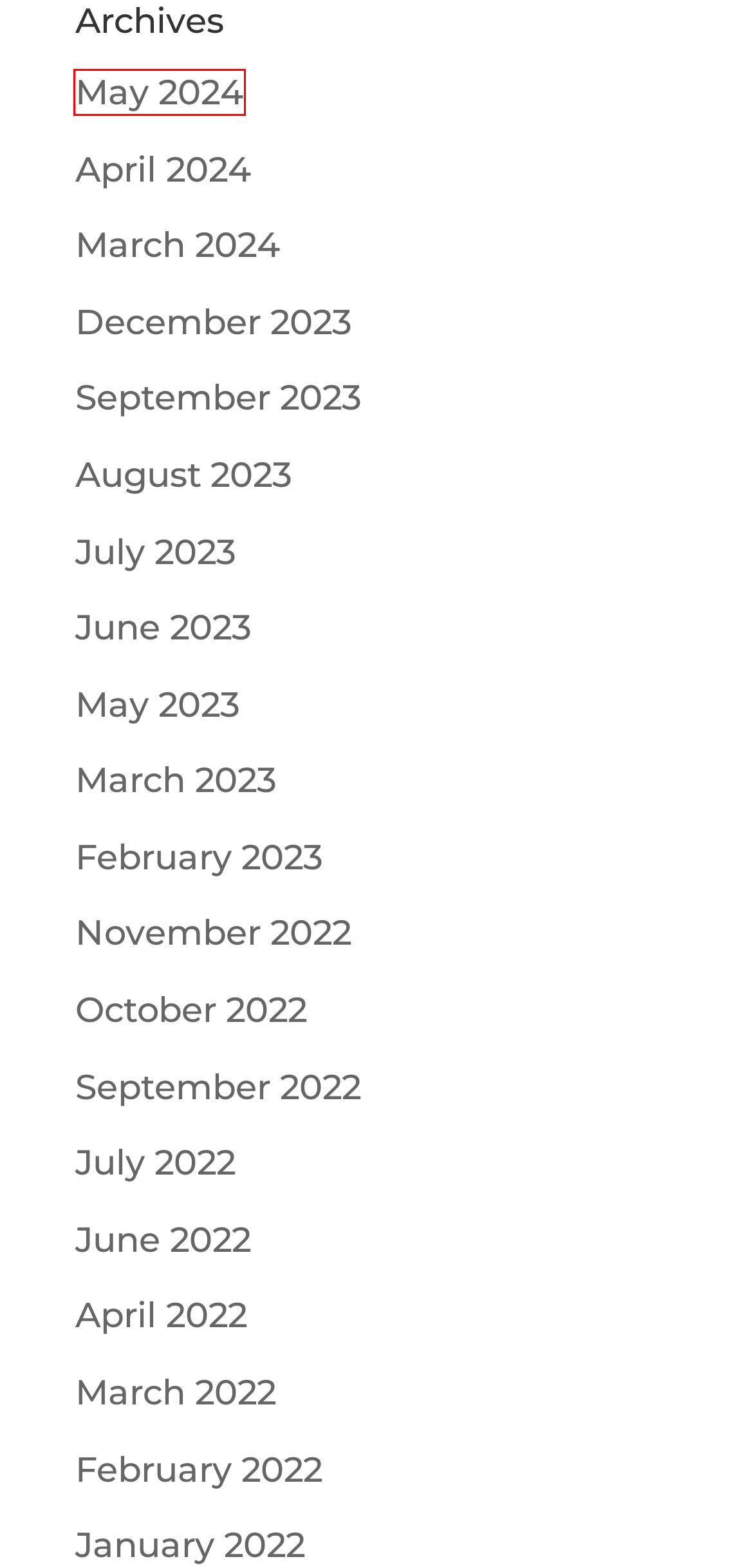Examine the screenshot of the webpage, which has a red bounding box around a UI element. Select the webpage description that best fits the new webpage after the element inside the red bounding box is clicked. Here are the choices:
A. Susanna Artz Benesch & Merrelis Benesch Herrold | Marc Thompson
B. Out of the Scotch Mist | Marc Thompson
C. ARC | Marc Thompson
D. CPS | Marc Thompson
E. Daniel Row & Susan Frantz | Marc Thompson
F. Comments for Marc Thompson
G. Archives | Marc Thompson
H. Marc Thompson | Live Online Fitness Anywhere in the World

G